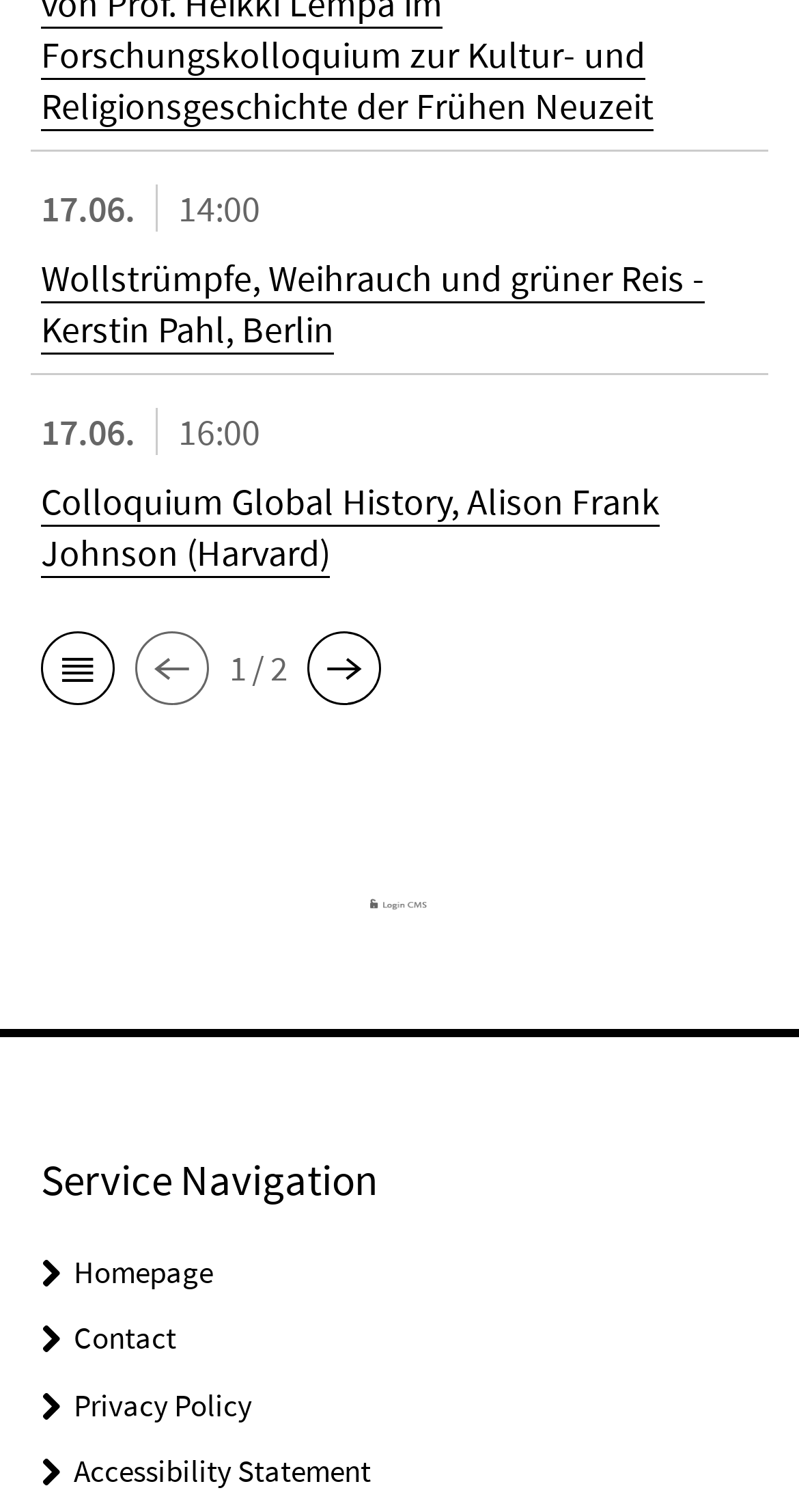Please specify the bounding box coordinates in the format (top-left x, top-left y, bottom-right x, bottom-right y), with all values as floating point numbers between 0 and 1. Identify the bounding box of the UI element described by: Accessibility Statement

[0.092, 0.96, 0.464, 0.986]